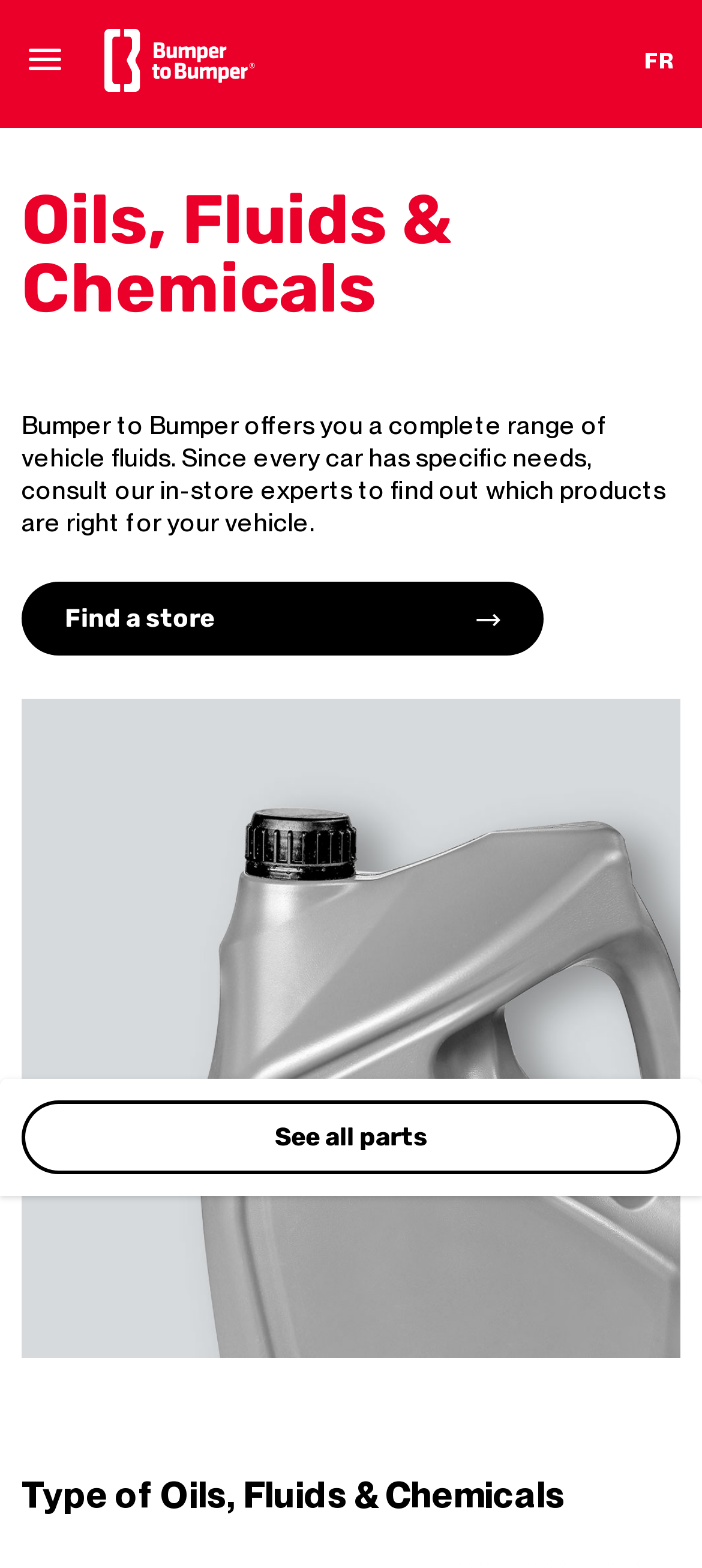Locate the UI element described by FR in the provided webpage screenshot. Return the bounding box coordinates in the format (top-left x, top-left y, bottom-right x, bottom-right y), ensuring all values are between 0 and 1.

[0.918, 0.031, 0.959, 0.047]